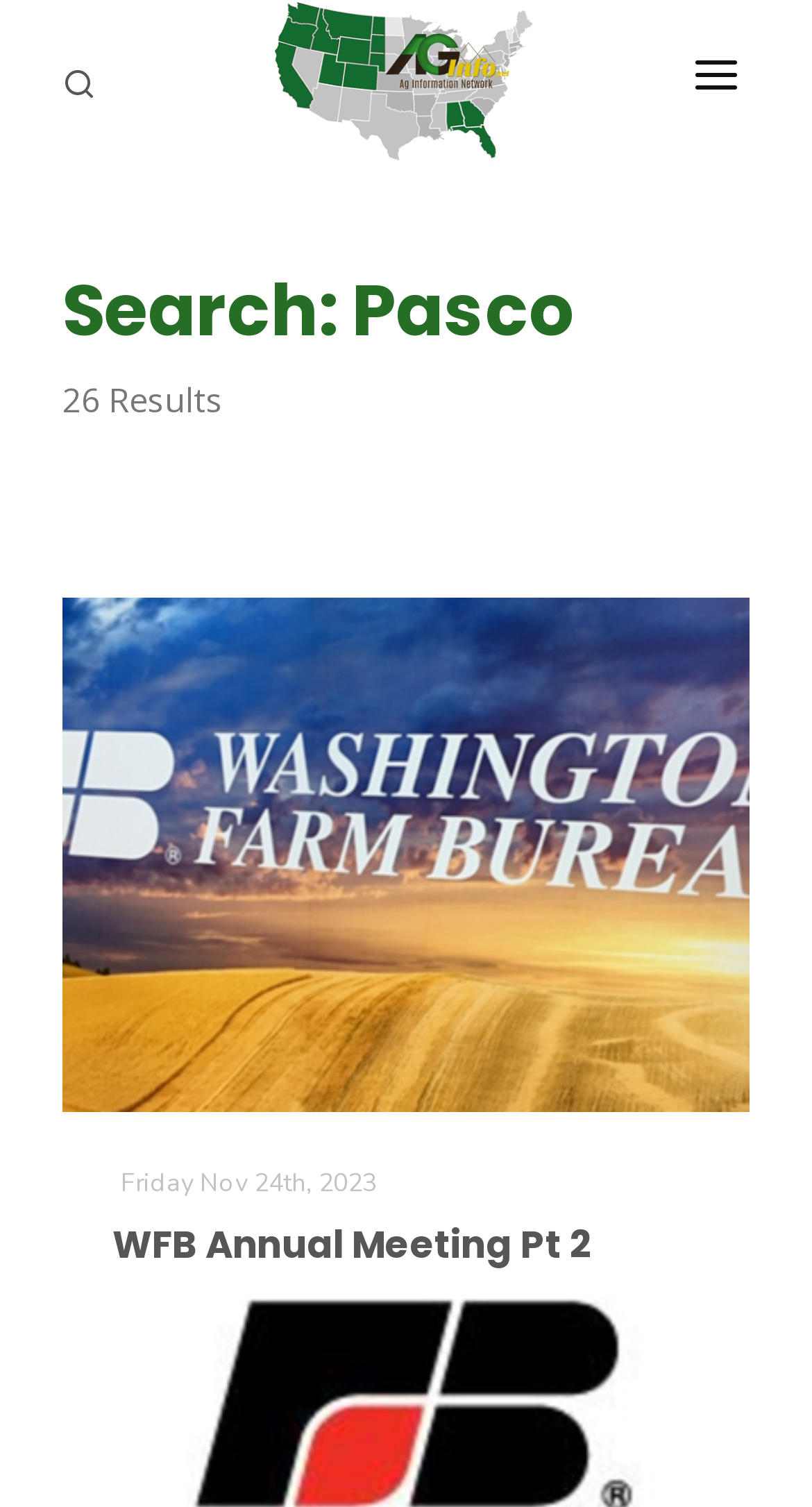Provide your answer to the question using just one word or phrase: How many results are displayed for the search query 'Pasco'?

26 Results